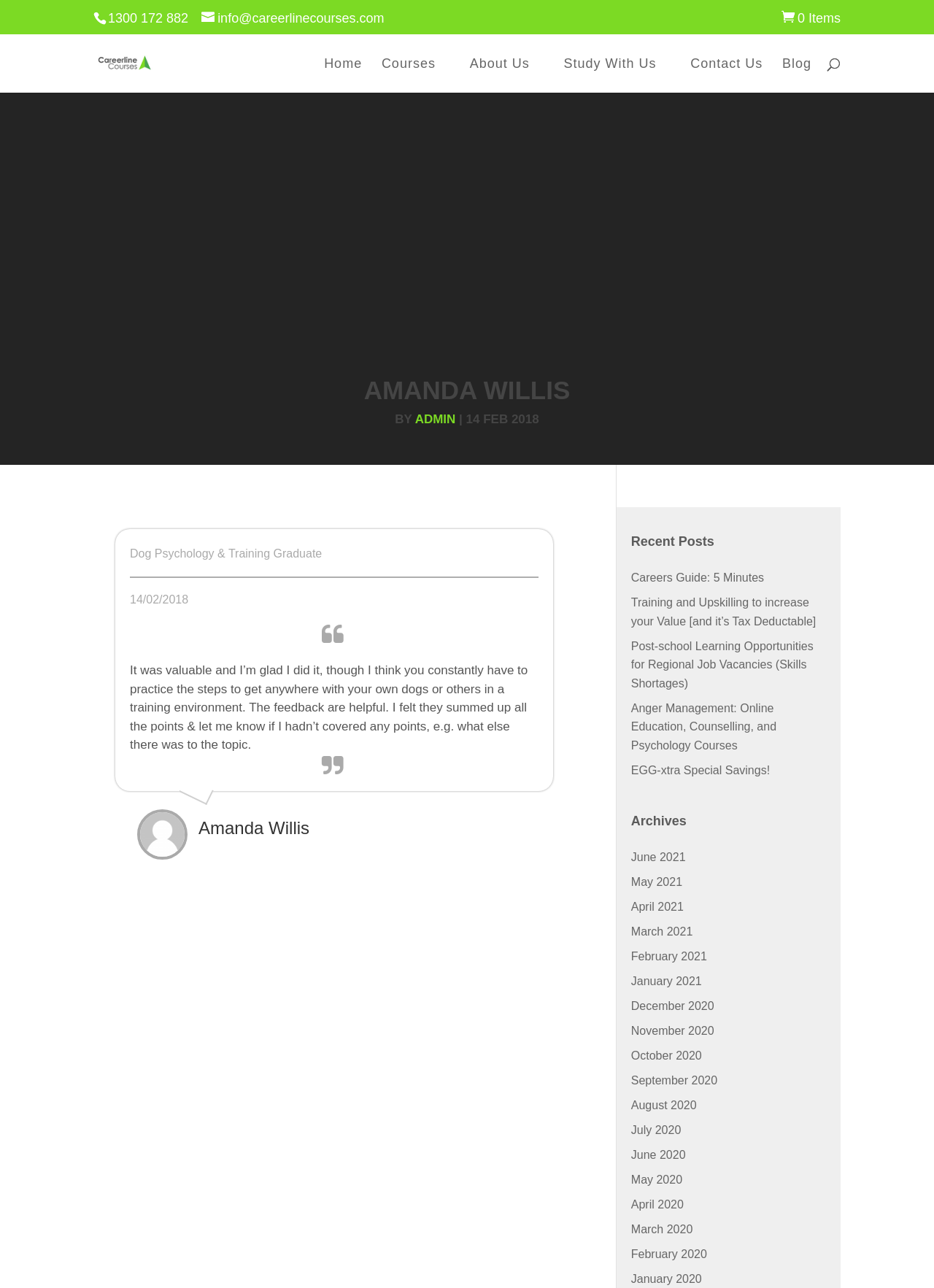Provide the bounding box coordinates for the UI element that is described as: "name="s" placeholder="Search …" title="Search for:"".

[0.157, 0.026, 0.877, 0.027]